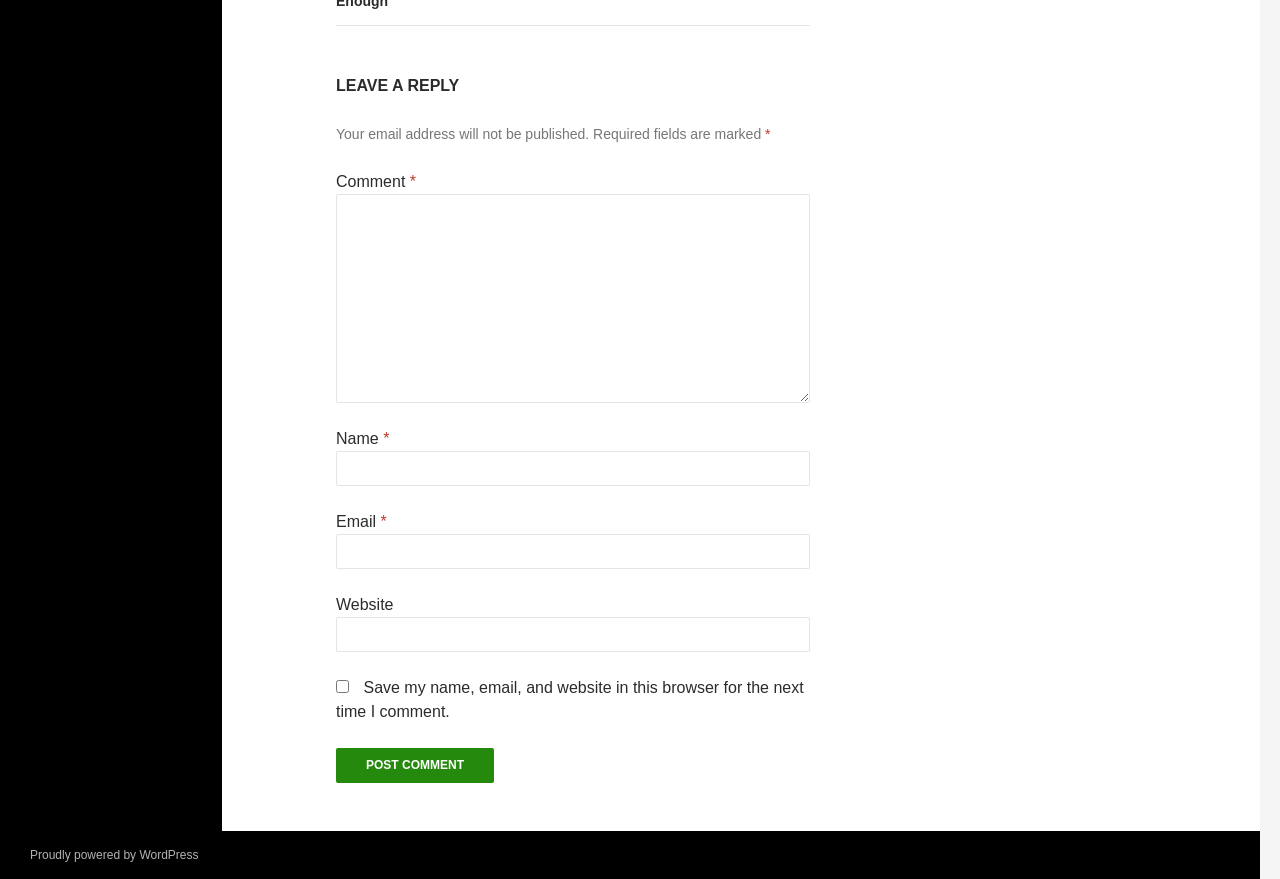Please reply with a single word or brief phrase to the question: 
Is the 'Email' field required?

Yes